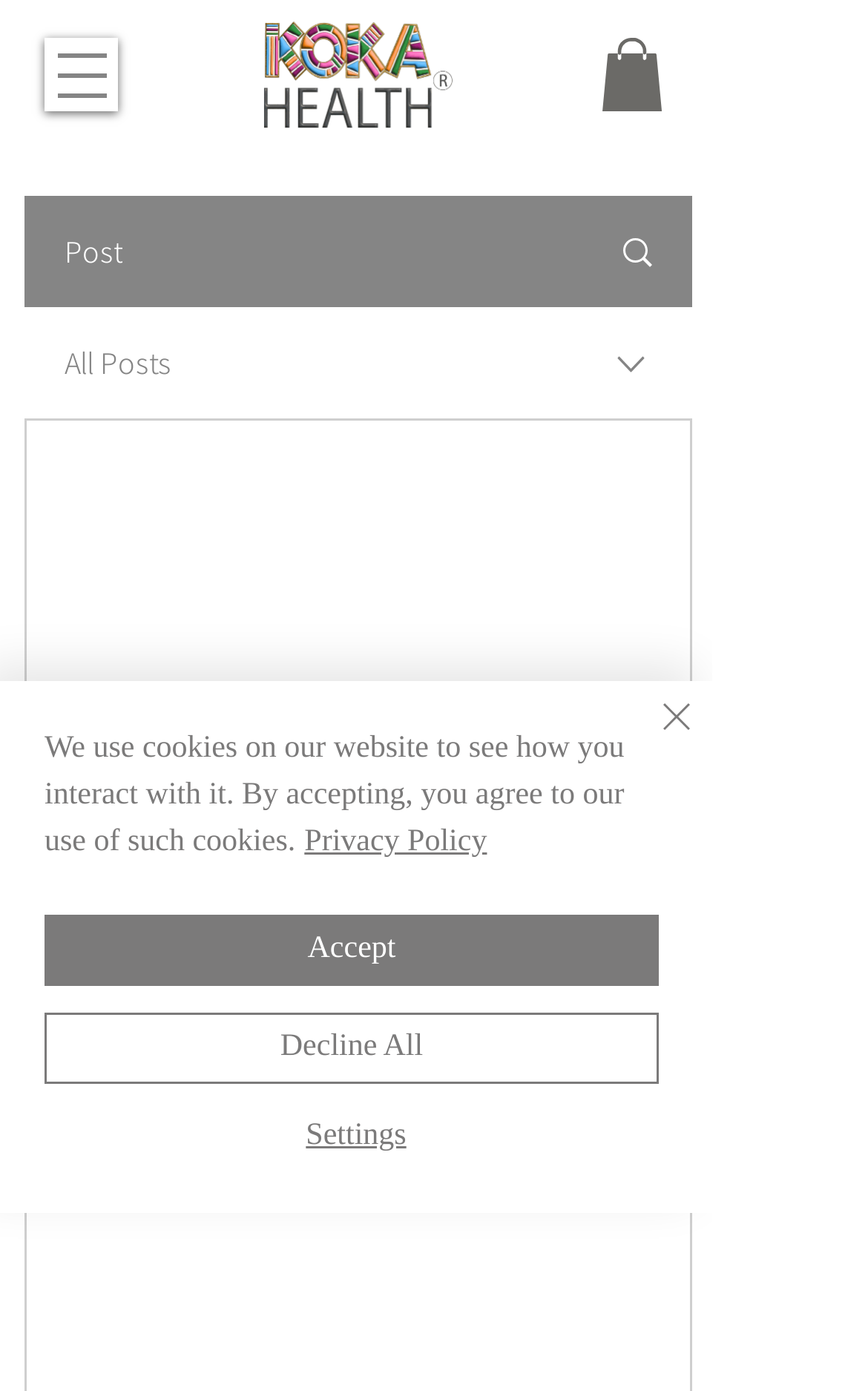For the given element description We Couldn’t Find This Page, determine the bounding box coordinates of the UI element. The coordinates should follow the format (top-left x, top-left y, bottom-right x, bottom-right y) and be within the range of 0 to 1.

[0.108, 0.513, 0.718, 0.622]